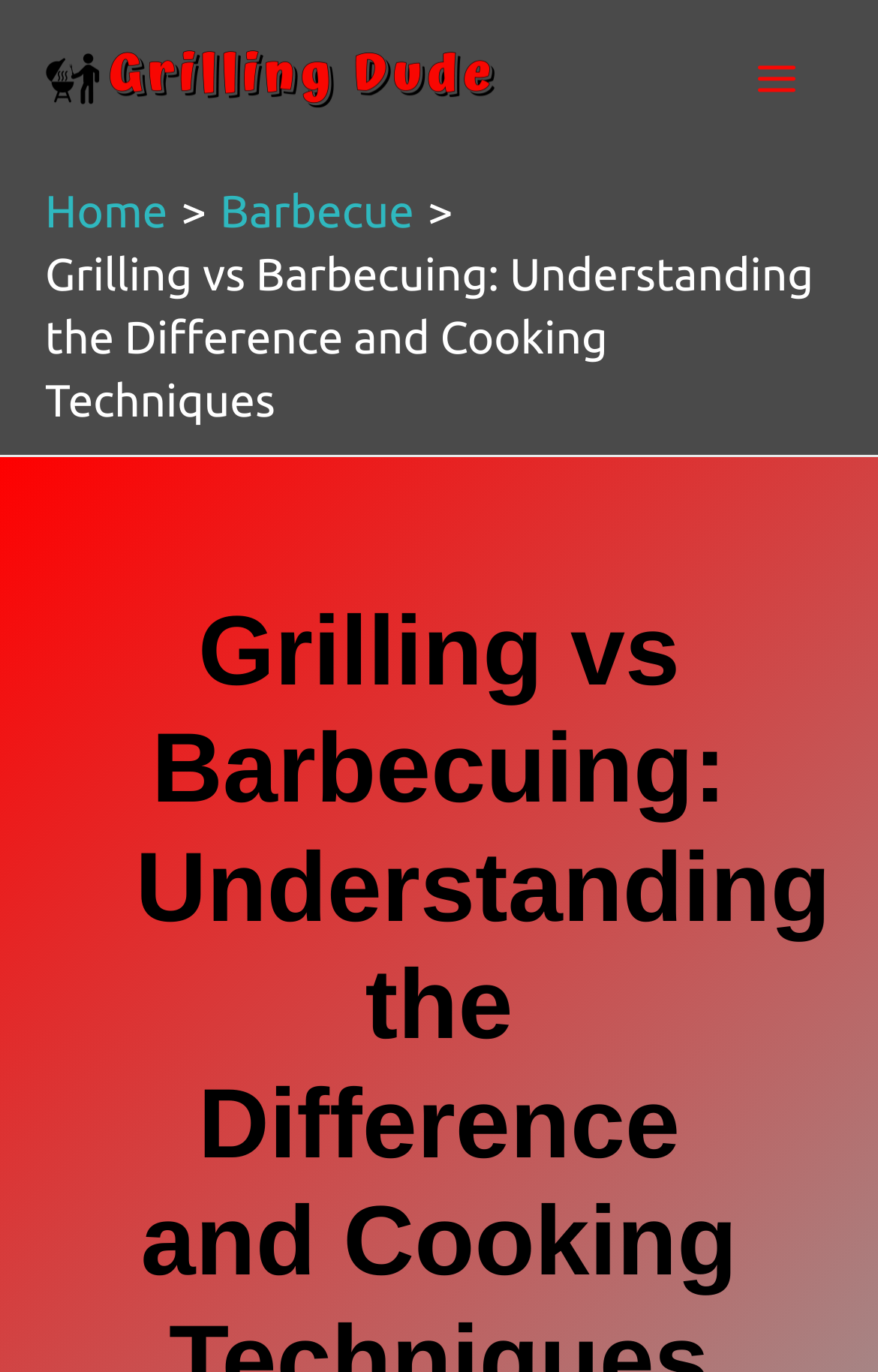Give the bounding box coordinates for this UI element: "alt="grilling dude logo"". The coordinates should be four float numbers between 0 and 1, arranged as [left, top, right, bottom].

[0.051, 0.035, 0.564, 0.073]